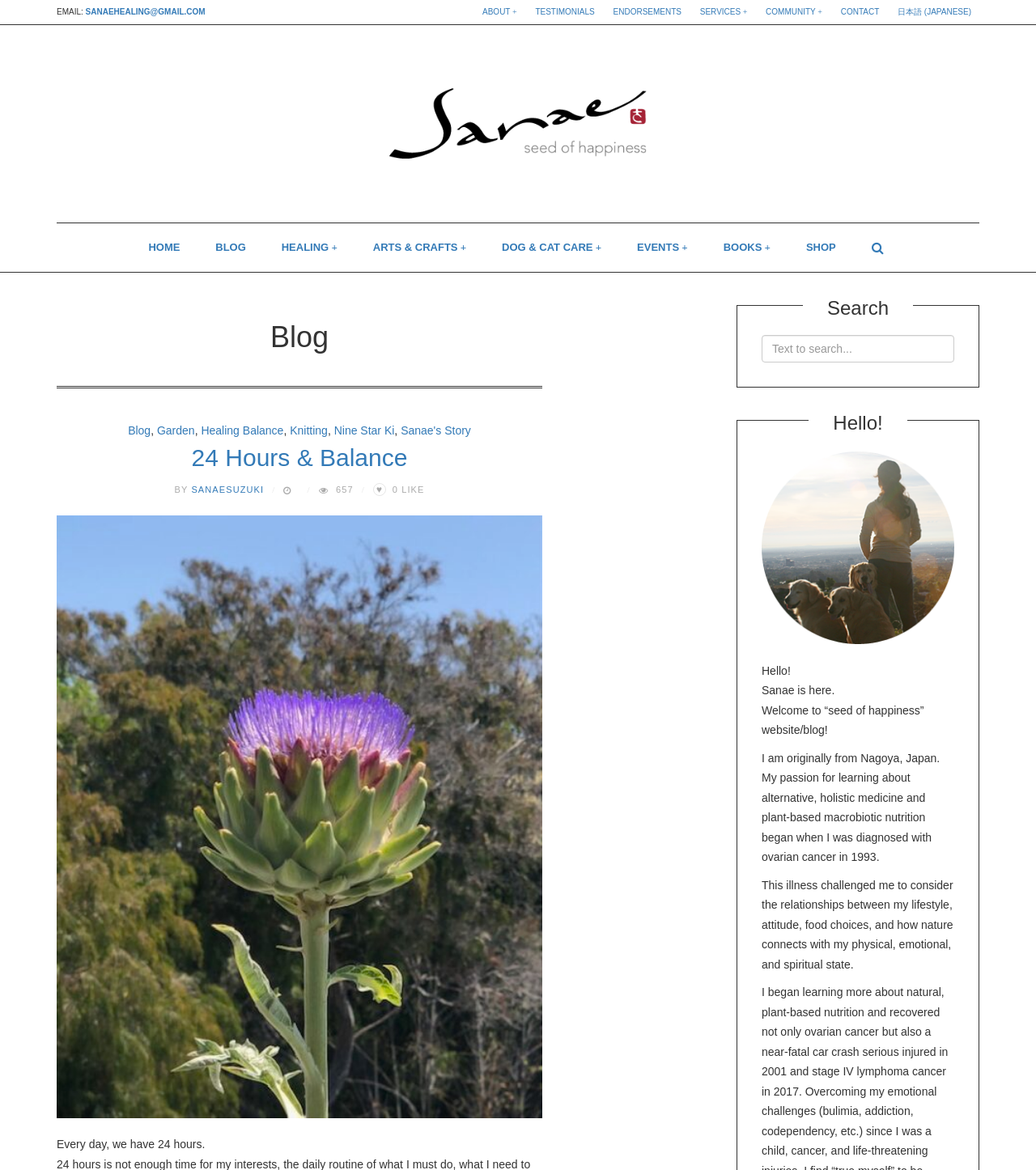Can you identify the bounding box coordinates of the clickable region needed to carry out this instruction: 'Click on the 'HEALING +' link'? The coordinates should be four float numbers within the range of 0 to 1, stated as [left, top, right, bottom].

[0.264, 0.191, 0.334, 0.232]